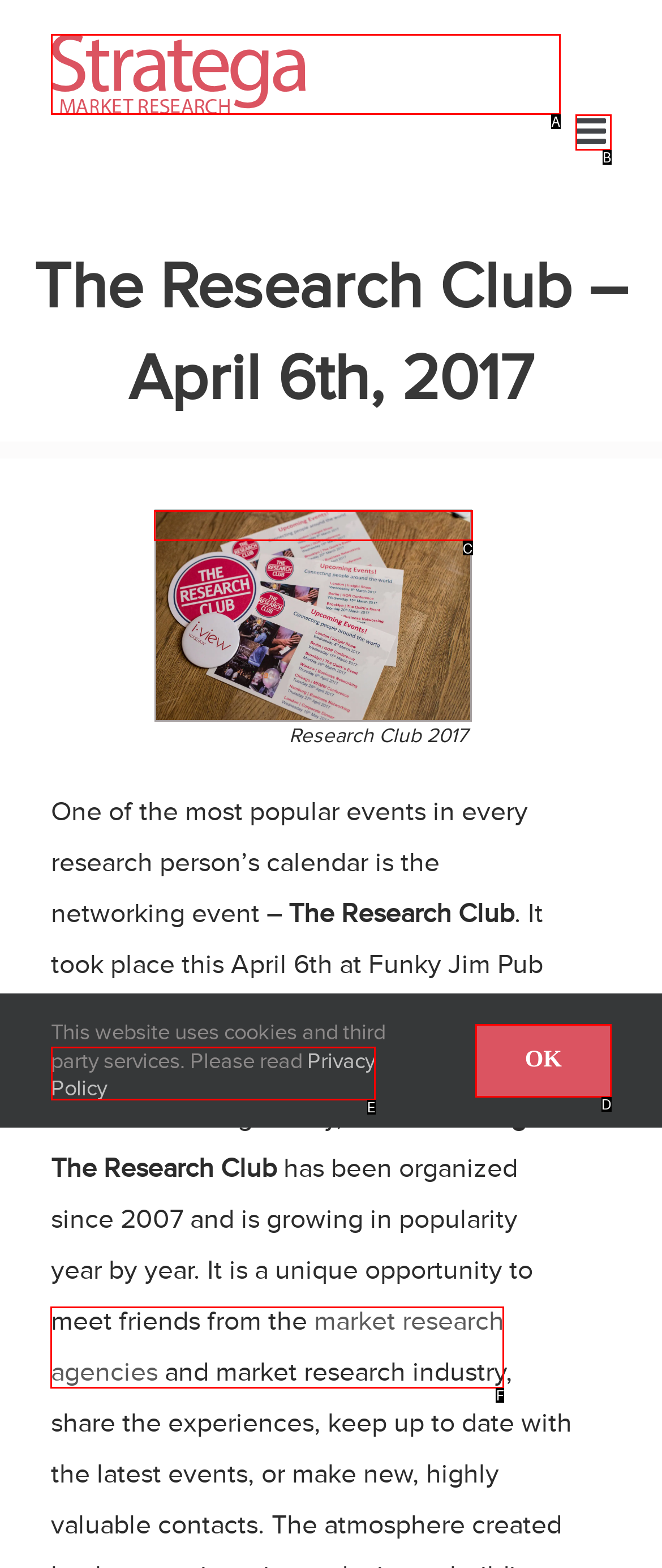Based on the description: Ok, identify the matching HTML element. Reply with the letter of the correct option directly.

D